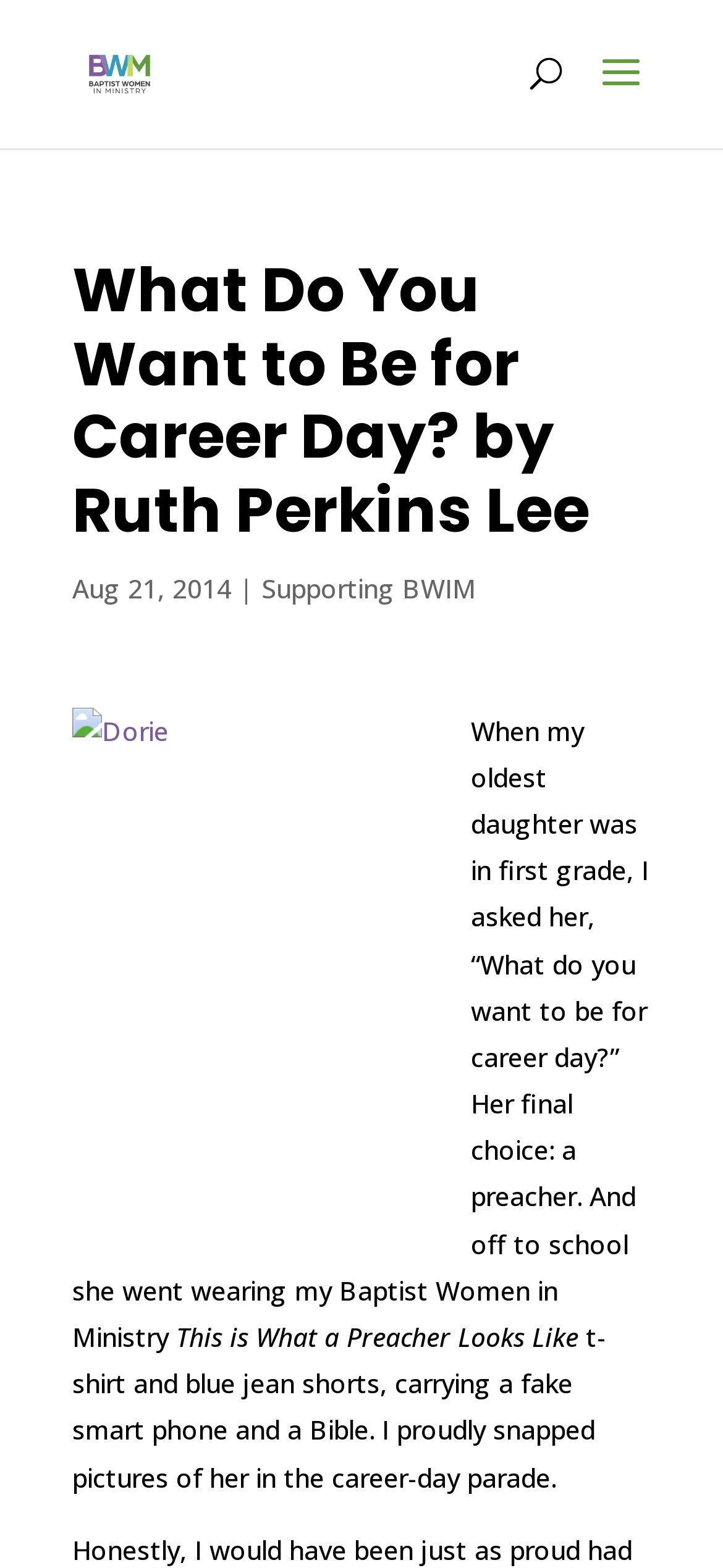Use the details in the image to answer the question thoroughly: 
What is the author's daughter wearing on career day?

I found what the author's daughter is wearing on career day by reading the static text element that contains the sentence 'carrying a fake smart phone and a Bible. I proudly snapped pictures of her in the career-day parade, wearing my Baptist Women in Ministry t-shirt and blue jean shorts.' This sentence is part of the article content and describes what the author's daughter is wearing.